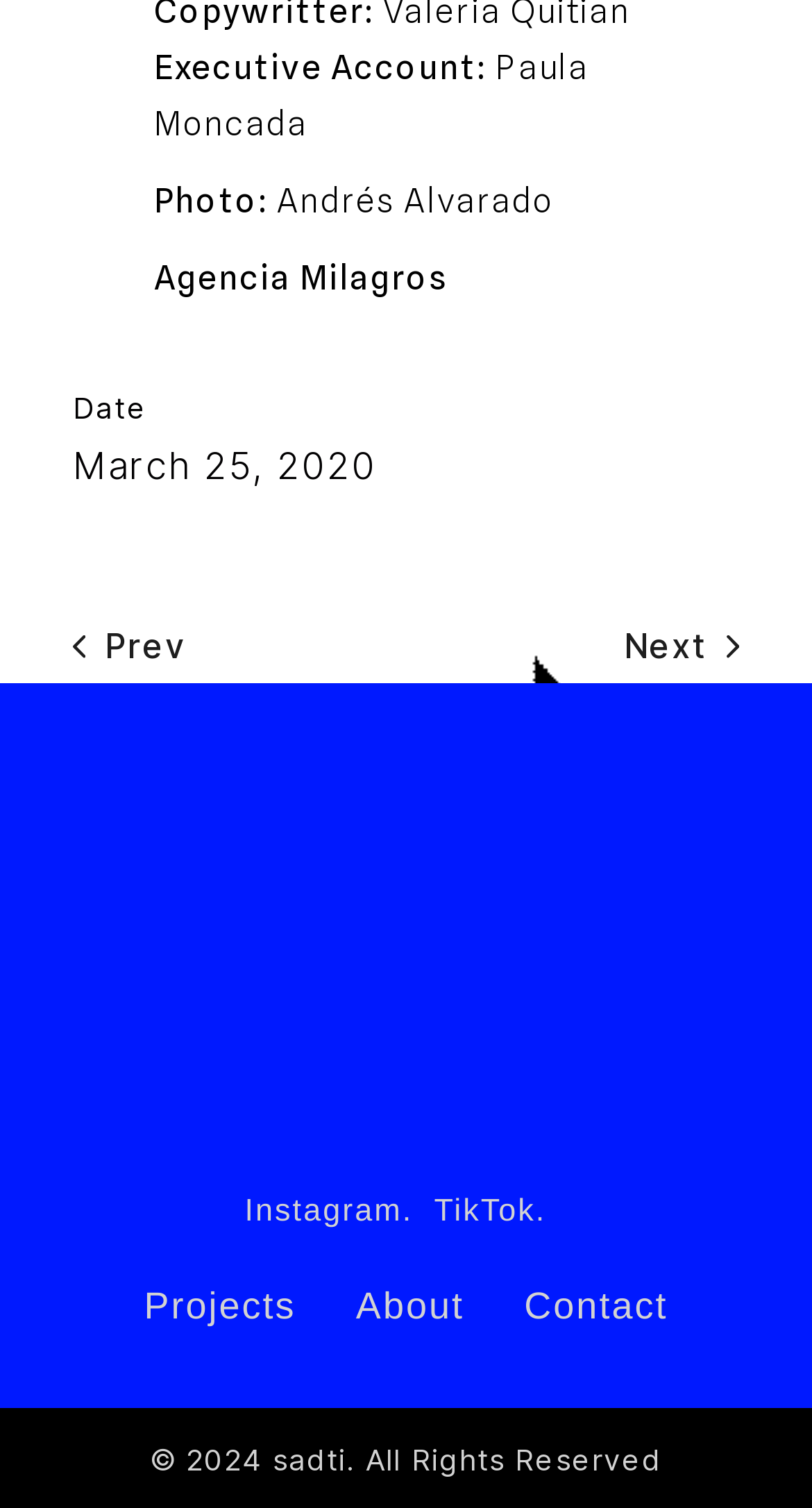What is the date mentioned on the webpage?
Please provide a single word or phrase as your answer based on the image.

March 25, 2020